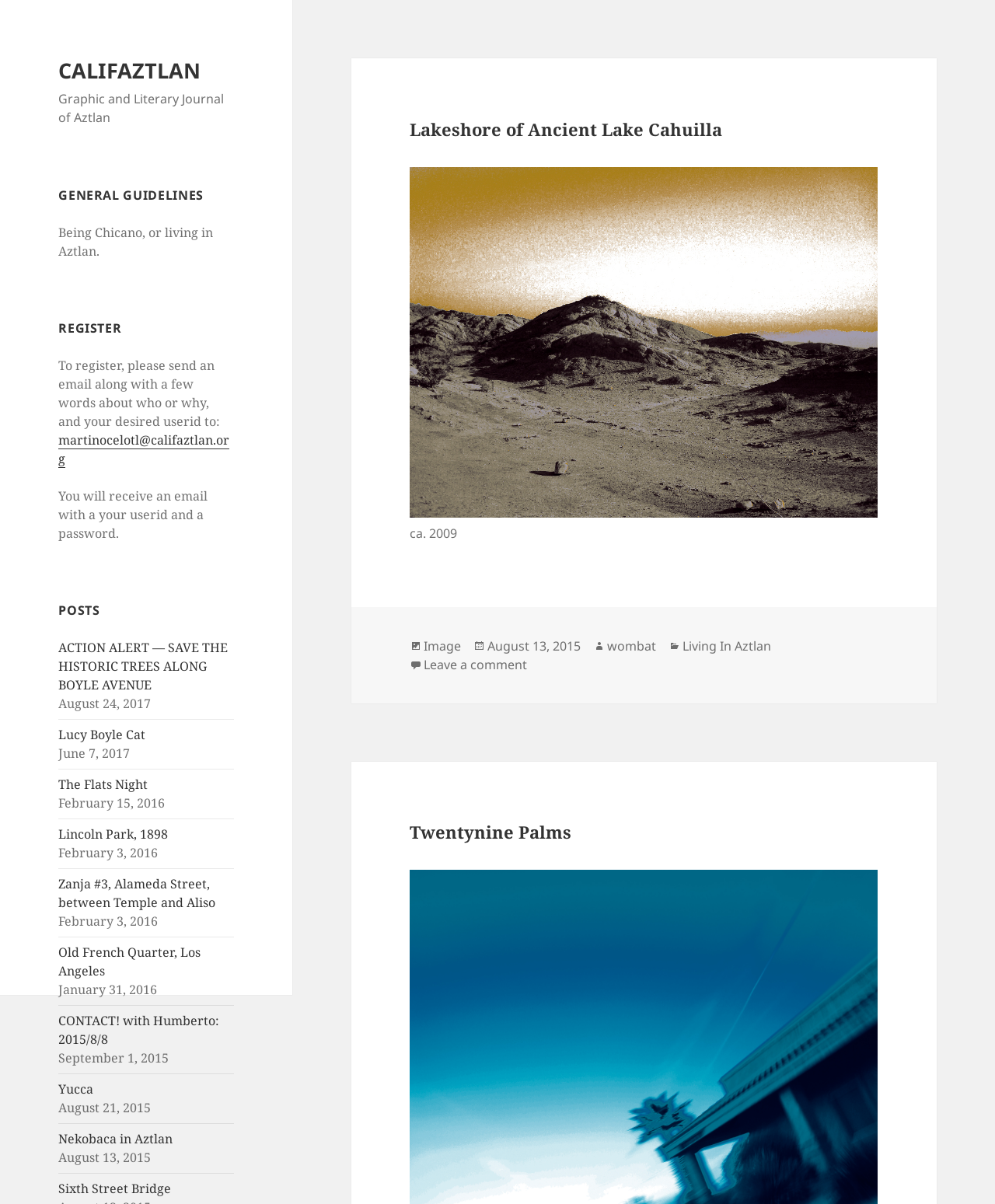What is the name of the author of the post 'Lakeshore of Ancient Lake Cahuilla'?
Look at the image and construct a detailed response to the question.

The name of the author of the post 'Lakeshore of Ancient Lake Cahuilla' can be found in the footer section of the article, which lists the author as 'wombat'.